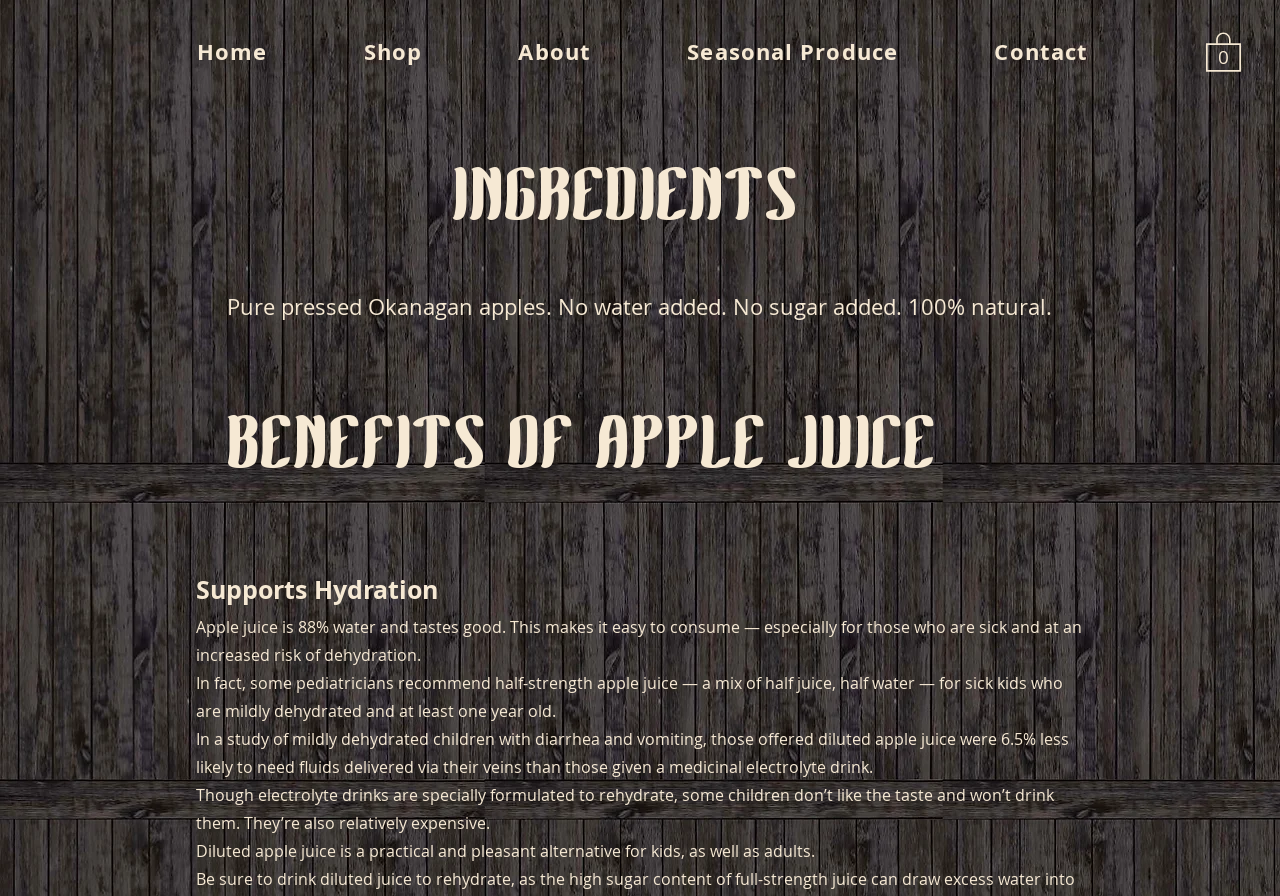Given the element description Contact, identify the bounding box coordinates for the UI element on the webpage screenshot. The format should be (top-left x, top-left y, bottom-right x, bottom-right y), with values between 0 and 1.

[0.742, 0.029, 0.885, 0.086]